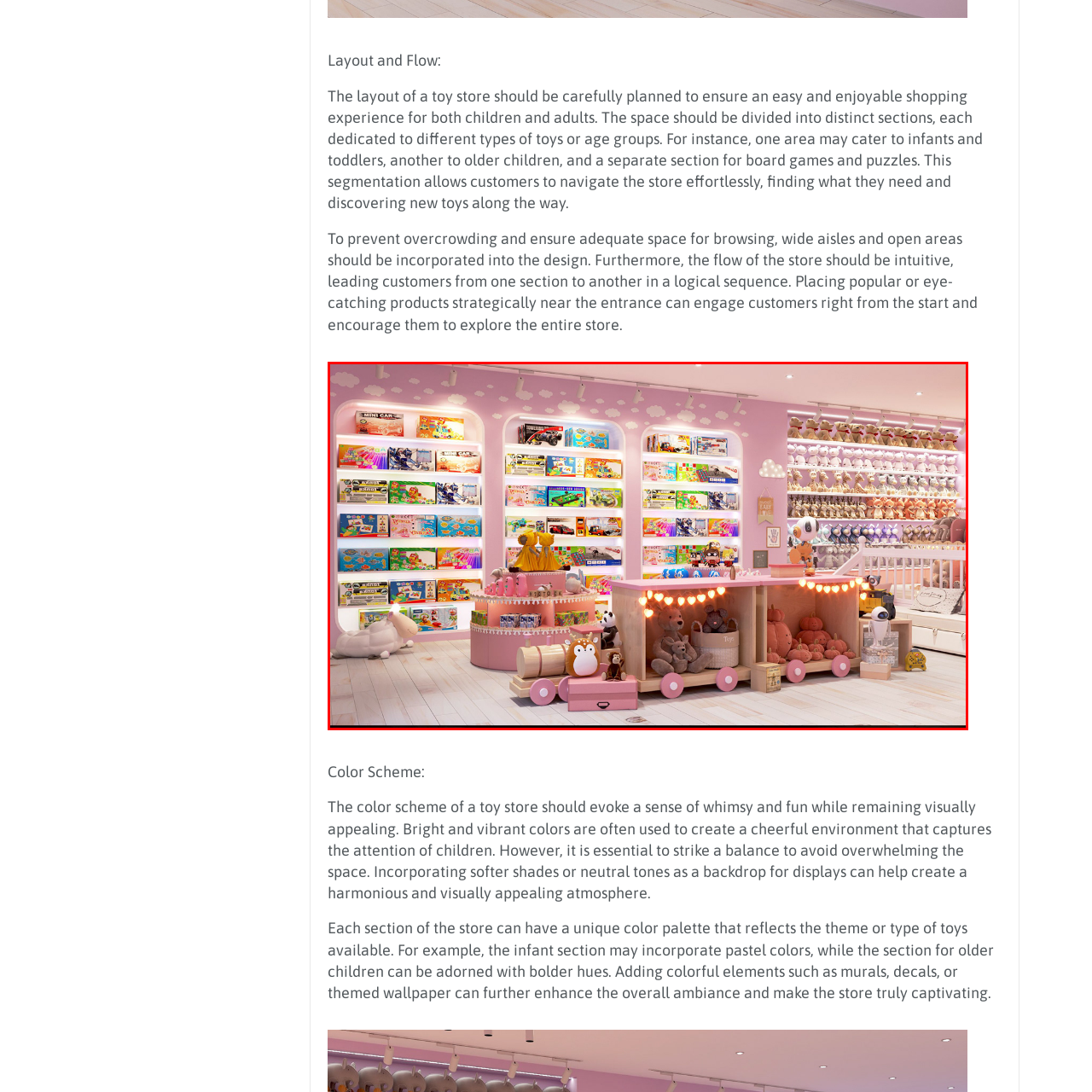Analyze the image surrounded by the red outline and answer the ensuing question with as much detail as possible based on the image:
What is the purpose of the mini display area?

The caption describes the mini display area on the right as featuring a cozy corner for toys, including charming plush items, and a playful cart adorned with string lights, which suggests that the purpose of this area is to invite children to explore and engage with the products.